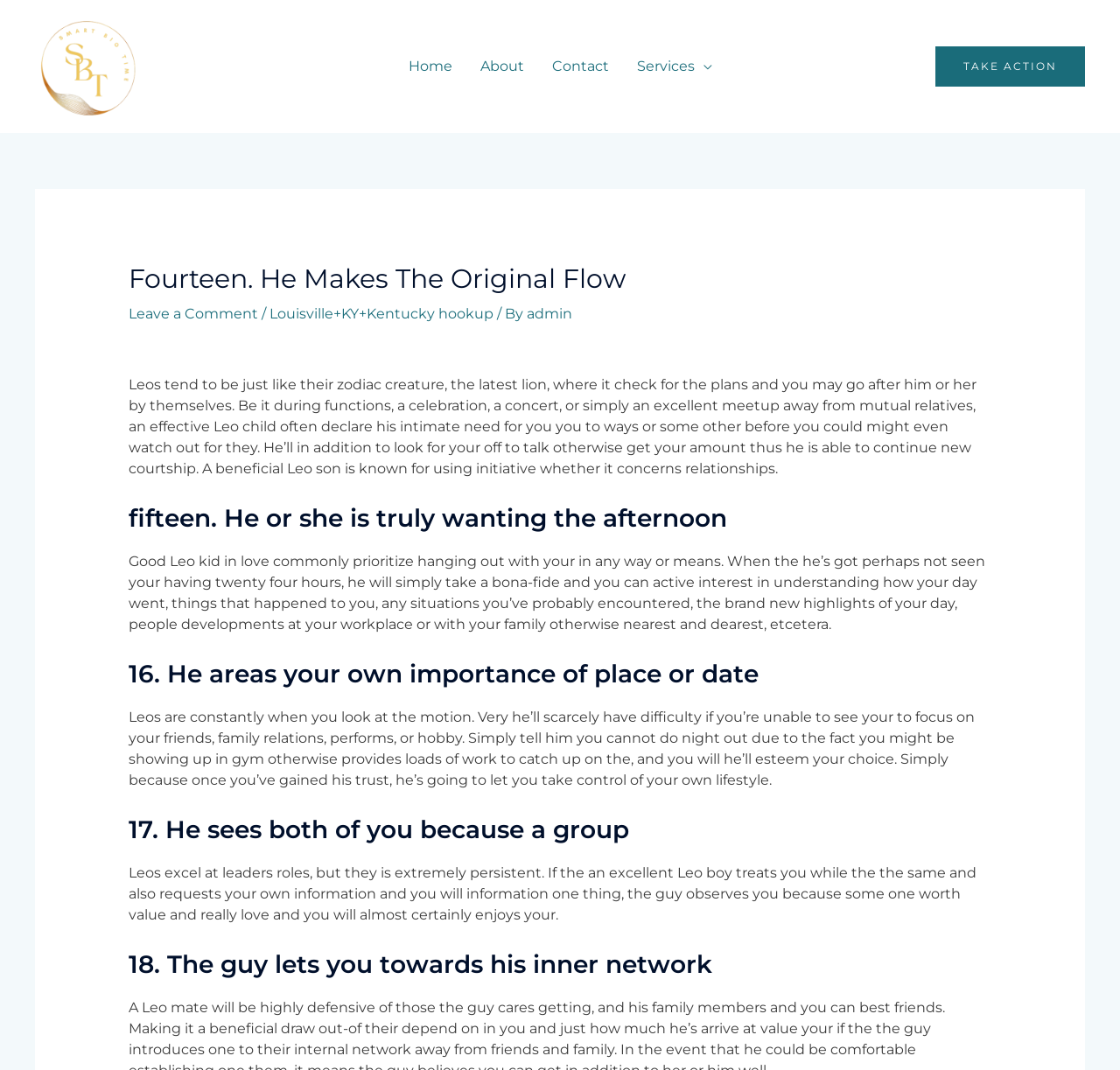Generate a comprehensive description of the webpage content.

The webpage appears to be a blog post about the characteristics of a Leo man in a romantic relationship. At the top left corner, there is a link to "Spacious Blog" accompanied by an image with the same name. Below this, there is a navigation menu labeled "Site Navigation" with a link to "Services" on the right side.

The main content of the page is a blog post titled "Fourteen. He Makes The Original Flow" with a heading that spans almost the entire width of the page. Below the title, there are several links and text elements, including a link to "Leave a Comment" and a series of links and text describing the author of the post.

The main body of the blog post is divided into sections, each with a heading and a block of text. The sections are numbered from 15 to 18 and describe the characteristics of a Leo man in love, such as taking initiative, prioritizing time with his partner, and valuing their importance. The text is written in a conversational tone and provides insights into the behavior of a Leo man in a romantic relationship.

At the bottom of the page, there is a "Post navigation" section, which suggests that there may be additional pages or posts related to this topic. Overall, the webpage appears to be a blog post providing advice or insights on relationships, specifically focused on the characteristics of a Leo man.